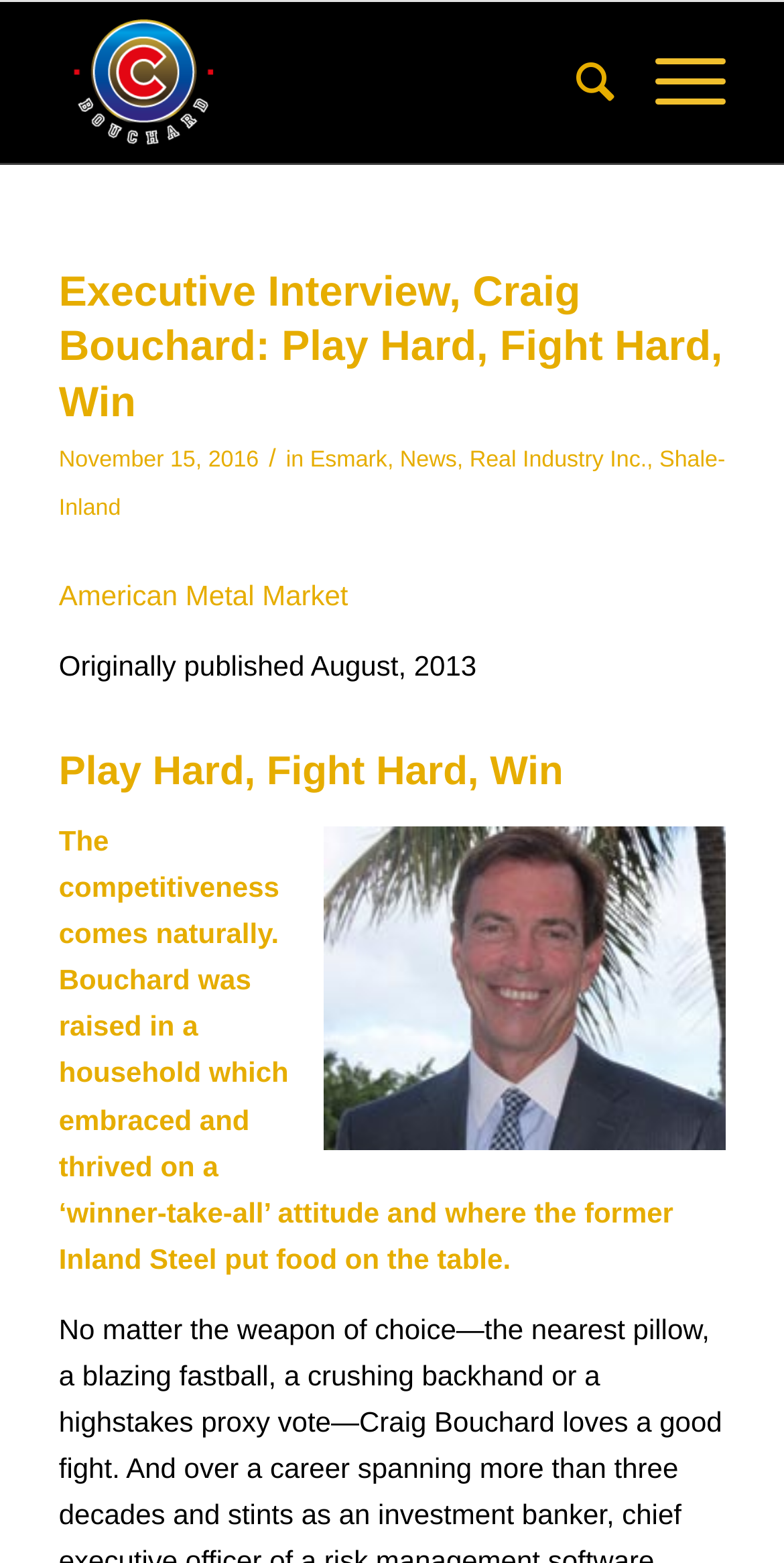What is the date of the interview?
Look at the image and construct a detailed response to the question.

The date is mentioned in the time element, which is located below the heading 'Executive Interview, Craig Bouchard: Play Hard, Fight Hard, Win'. The exact date is 'November 15, 2016'.